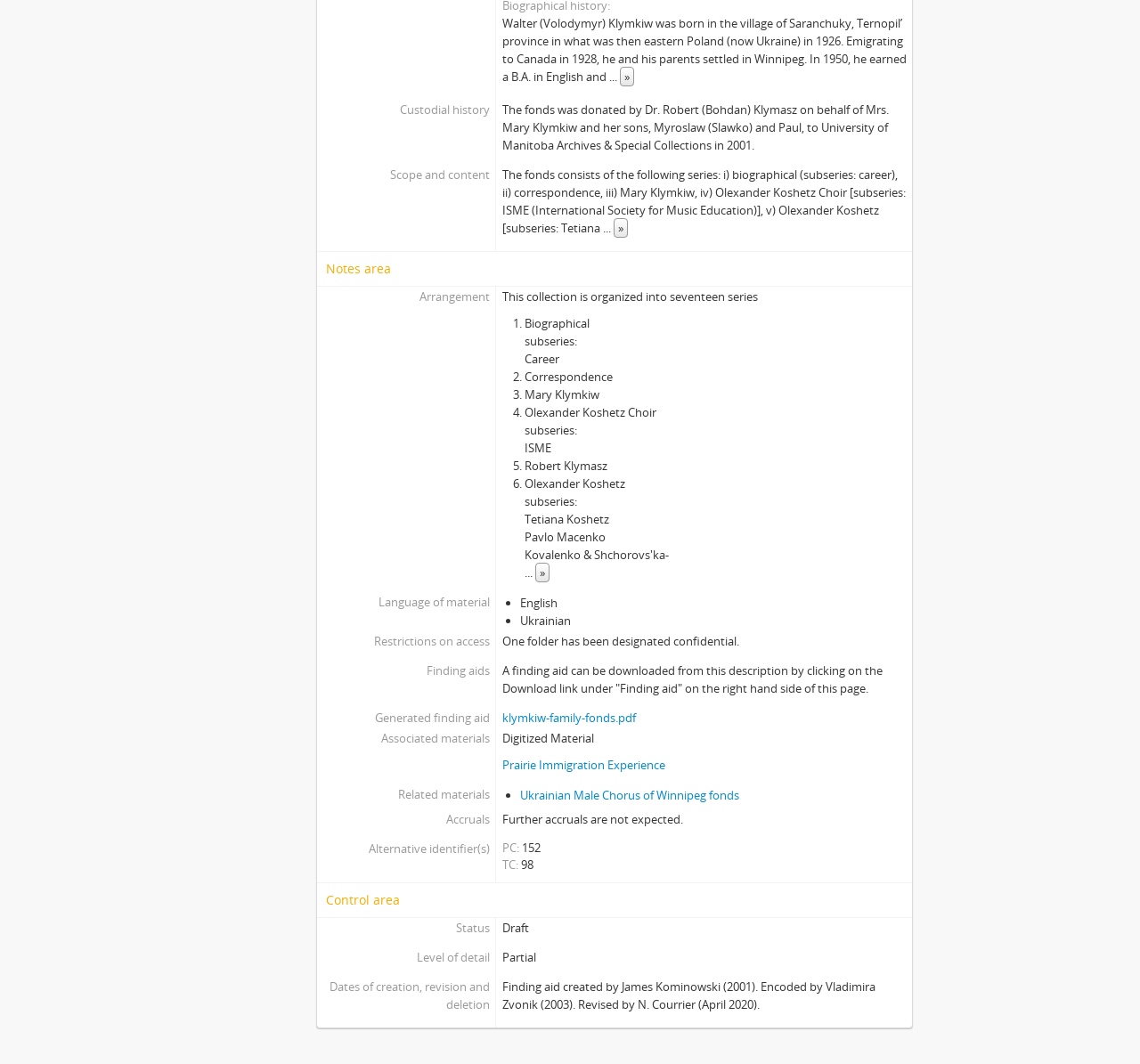Identify the bounding box for the given UI element using the description provided. Coordinates should be in the format (top-left x, top-left y, bottom-right x, bottom-right y) and must be between 0 and 1. Here is the description: Prairie Immigration Experience

[0.441, 0.711, 0.584, 0.726]